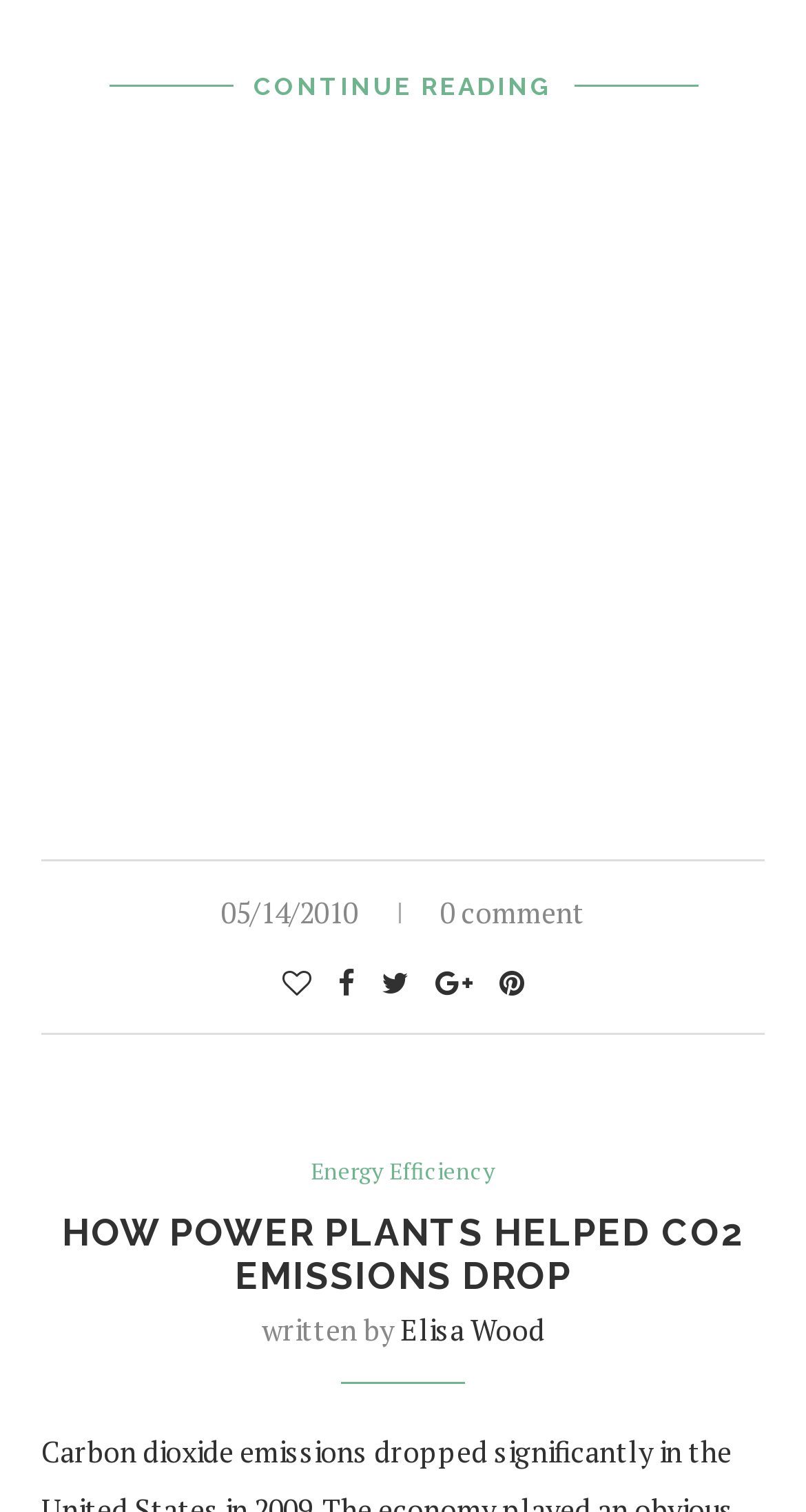Please determine the bounding box coordinates of the element to click on in order to accomplish the following task: "Check Category". Ensure the coordinates are four float numbers ranging from 0 to 1, i.e., [left, top, right, bottom].

None